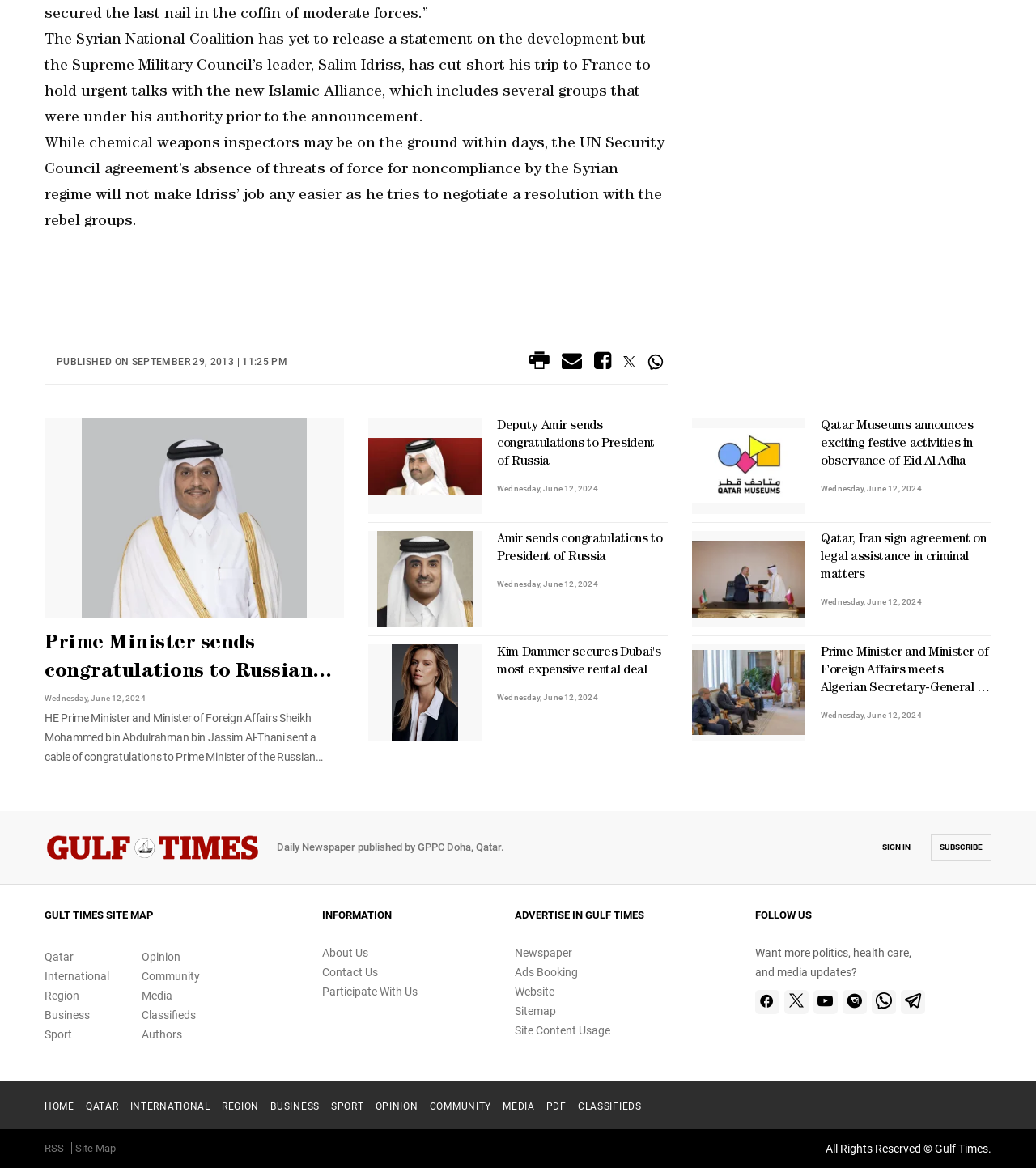Show the bounding box coordinates for the element that needs to be clicked to execute the following instruction: "View the product details of 'Galvanized Steel Sheet Astm A653'". Provide the coordinates in the form of four float numbers between 0 and 1, i.e., [left, top, right, bottom].

None